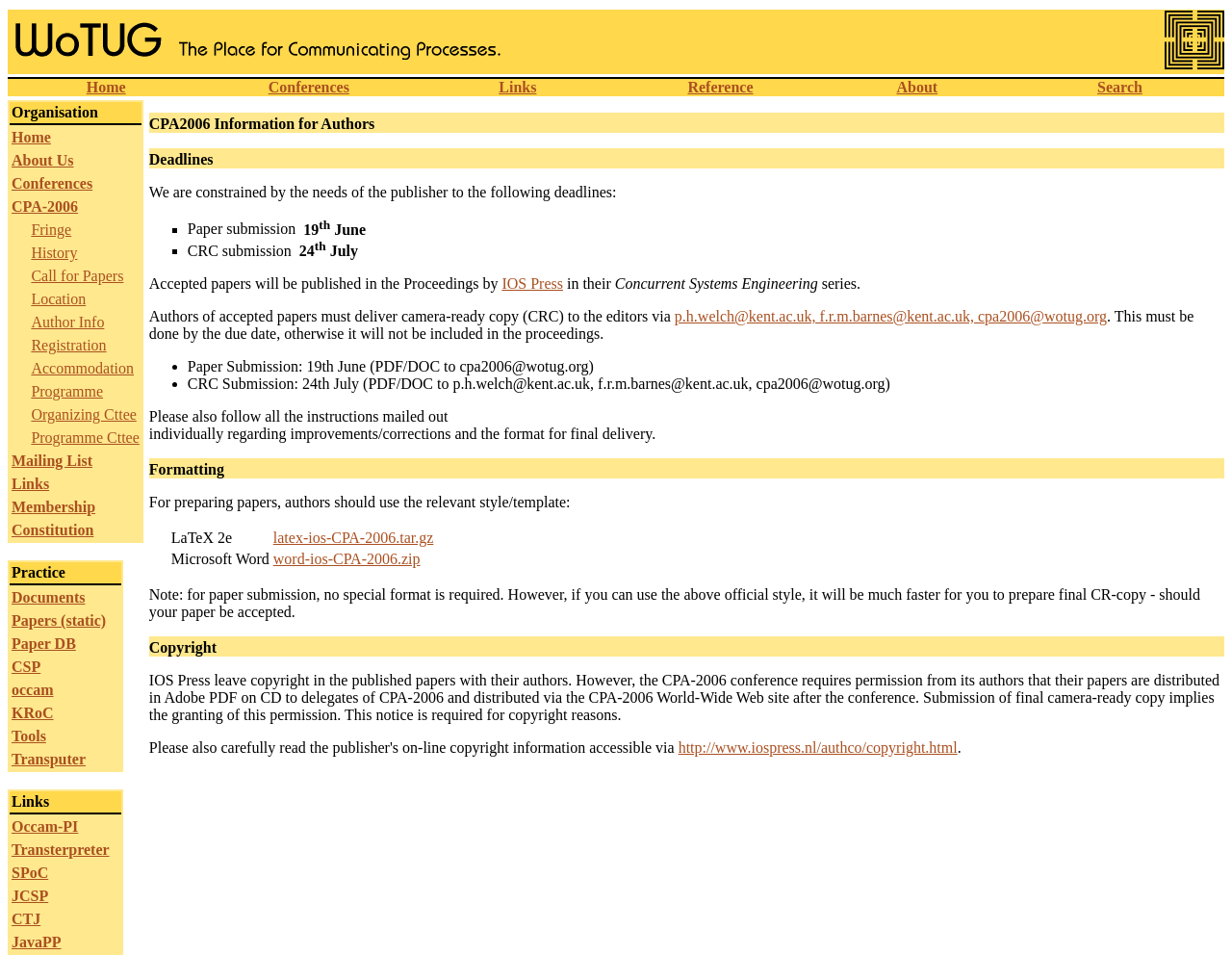Please identify the bounding box coordinates of the area that needs to be clicked to fulfill the following instruction: "Go to Conferences."

[0.218, 0.083, 0.283, 0.1]